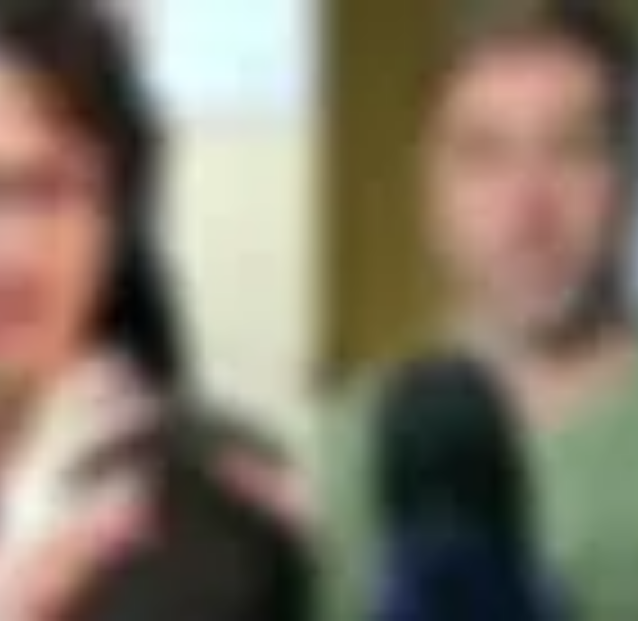Please answer the following question using a single word or phrase: 
What is the man wearing?

grey shirt